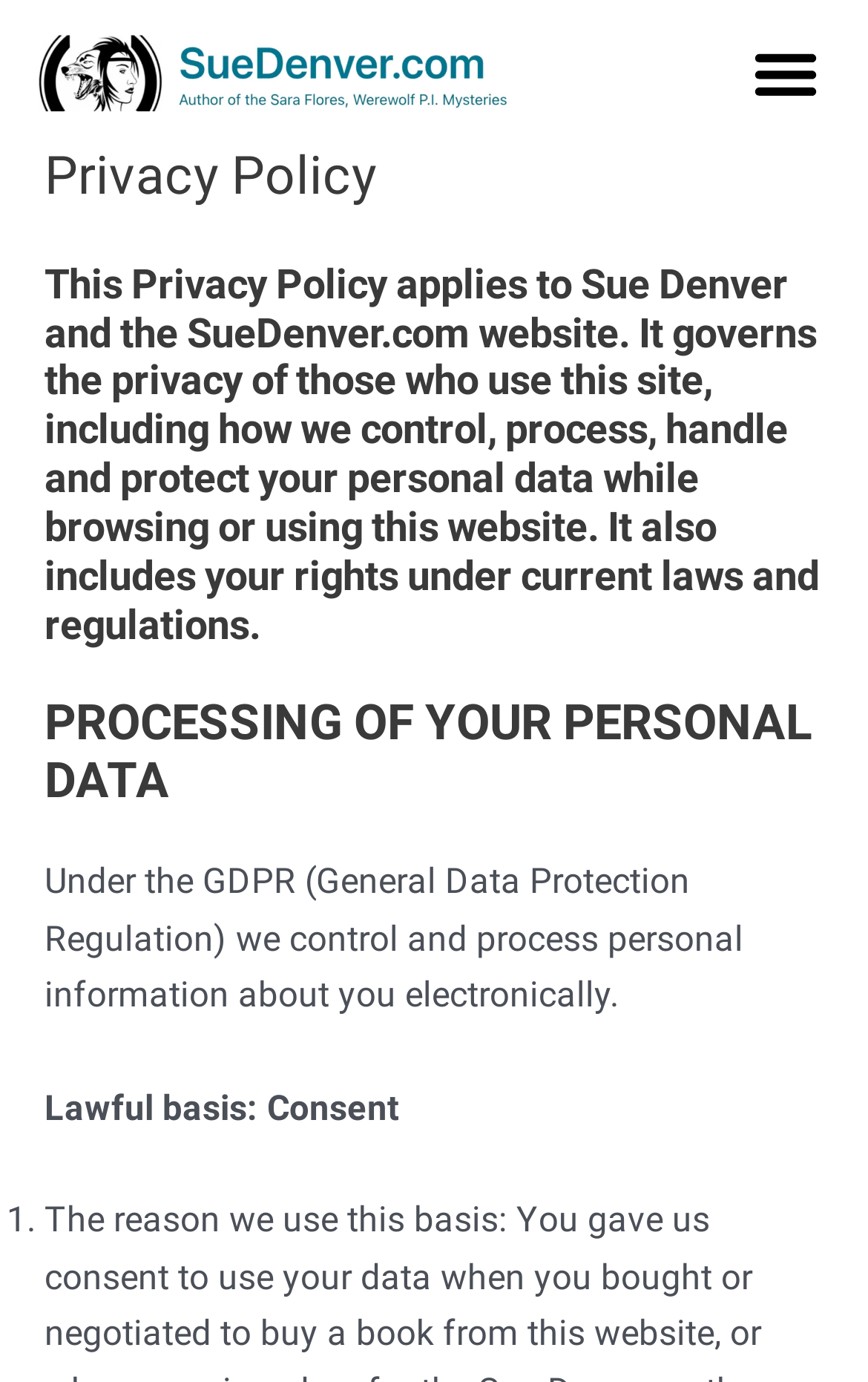What is the topic of the second heading on the webpage?
Provide a well-explained and detailed answer to the question.

The second heading on the webpage is 'Privacy Policy', which provides an overview of the privacy policy of Sue Denver and the SueDenver.com website.